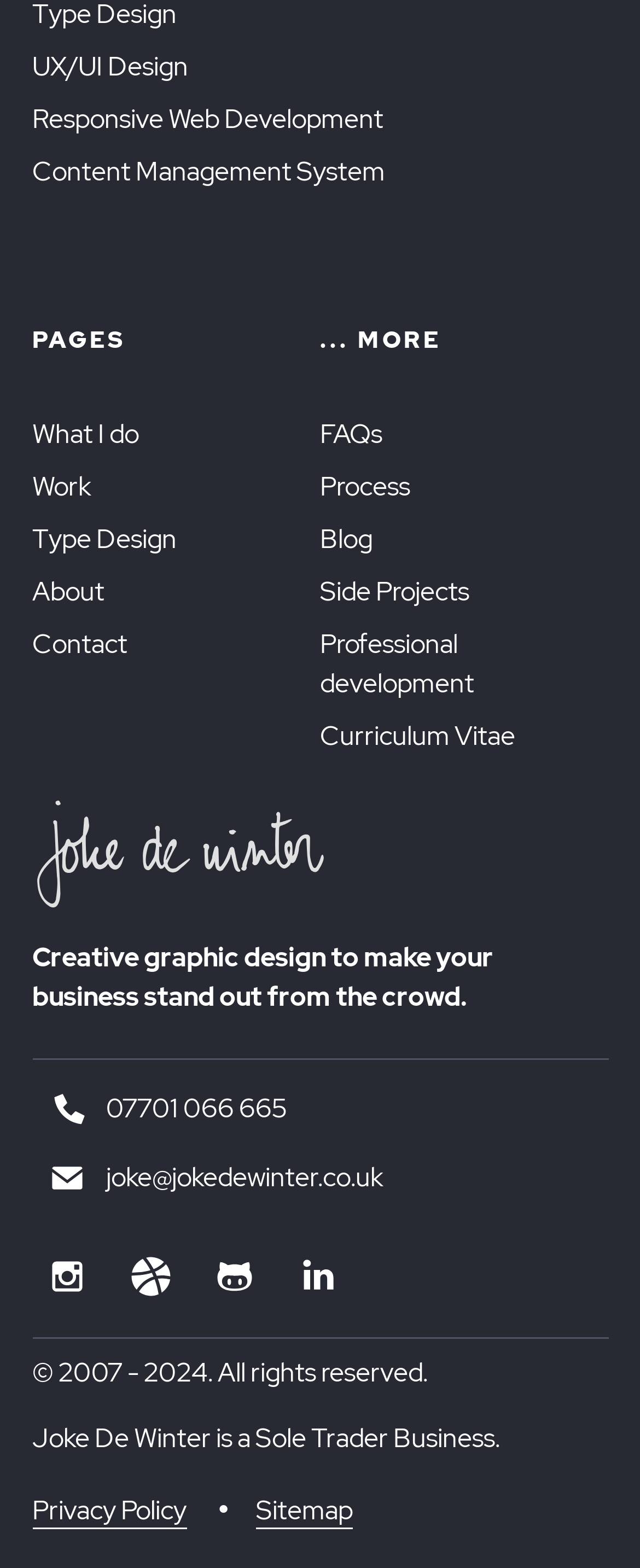Locate the bounding box coordinates of the area where you should click to accomplish the instruction: "Call the phone number".

None